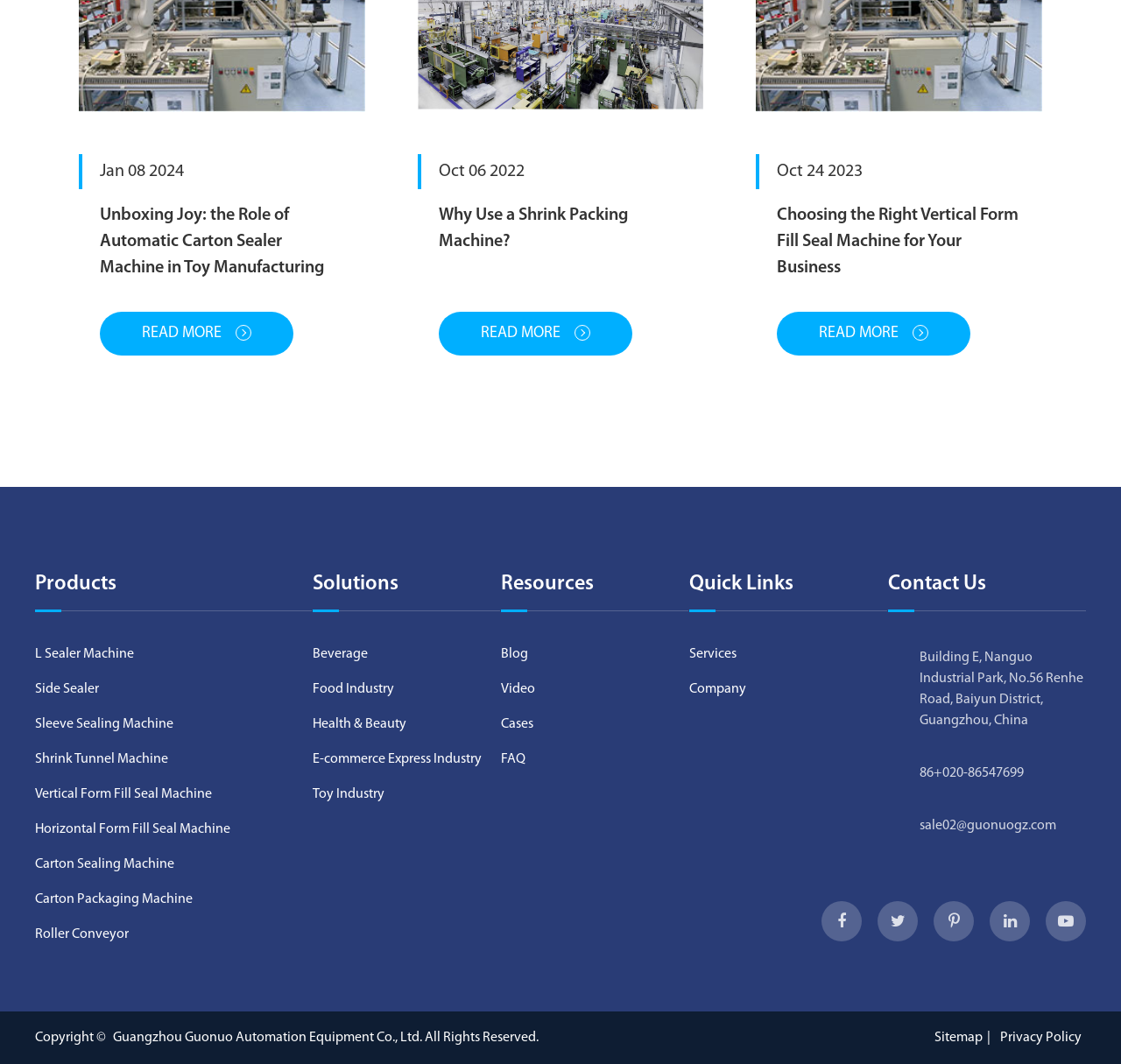What is the date of the first article?
Examine the image and provide an in-depth answer to the question.

I found the date of the first article by looking at the StaticText element with the text 'Jan 08 2024' which is located at the top of the webpage.